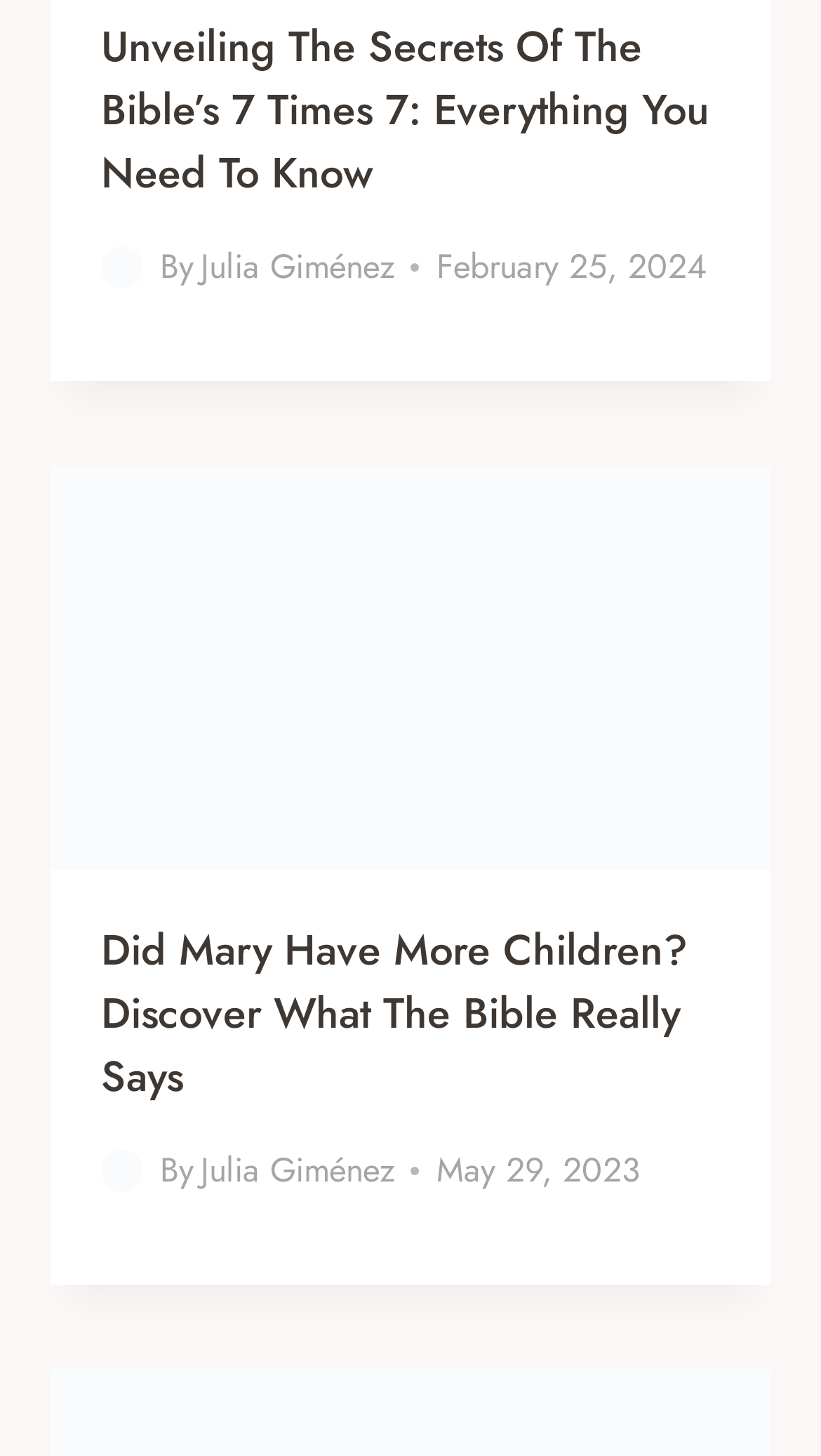Please examine the image and answer the question with a detailed explanation:
When was the second article published?

The publication date of the second article can be found below the author's name, which is 'May 29, 2023'. This date is displayed in the format of month, day, and year.